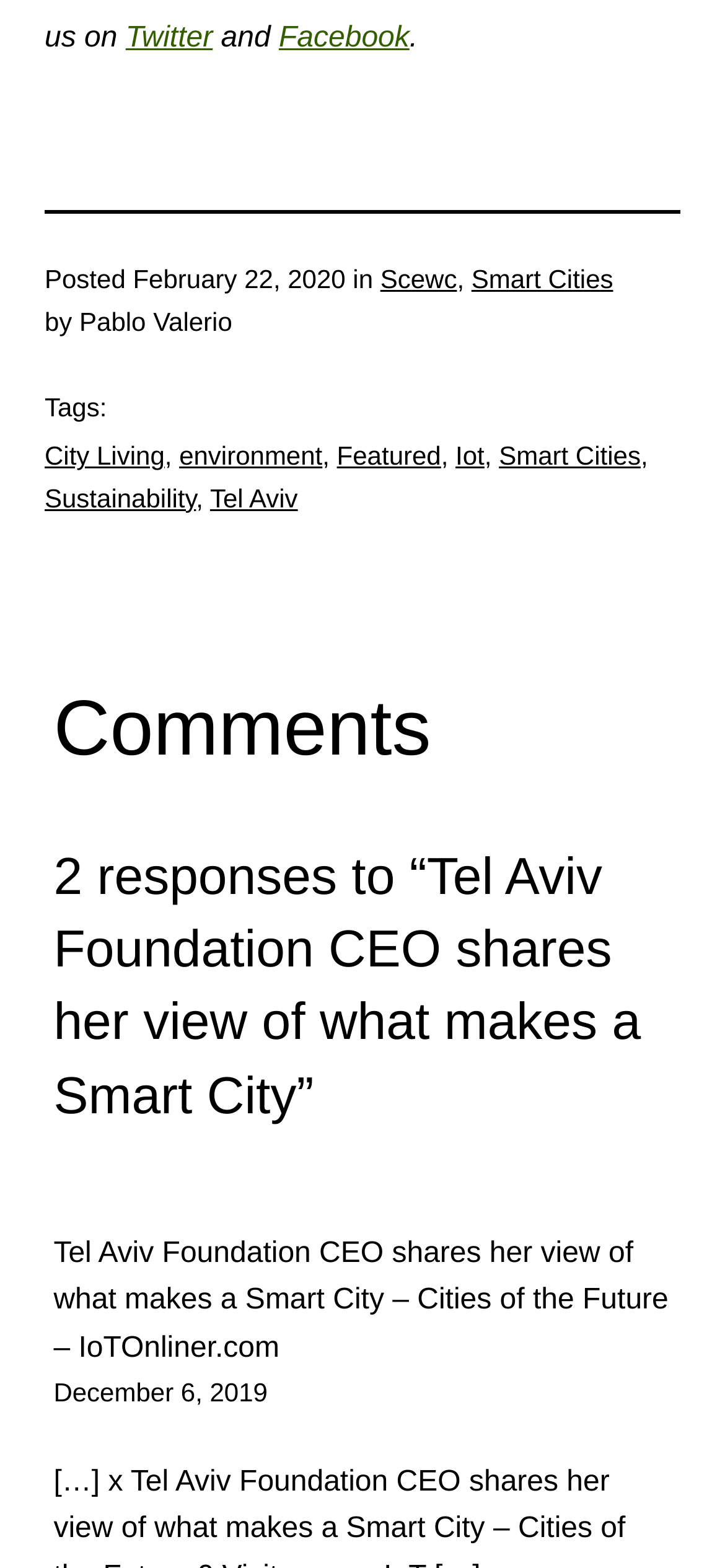What is the date of the latest article?
Use the information from the image to give a detailed answer to the question.

I looked for the latest article on the webpage and found the date 'December 6, 2019' associated with it, so that's the answer.